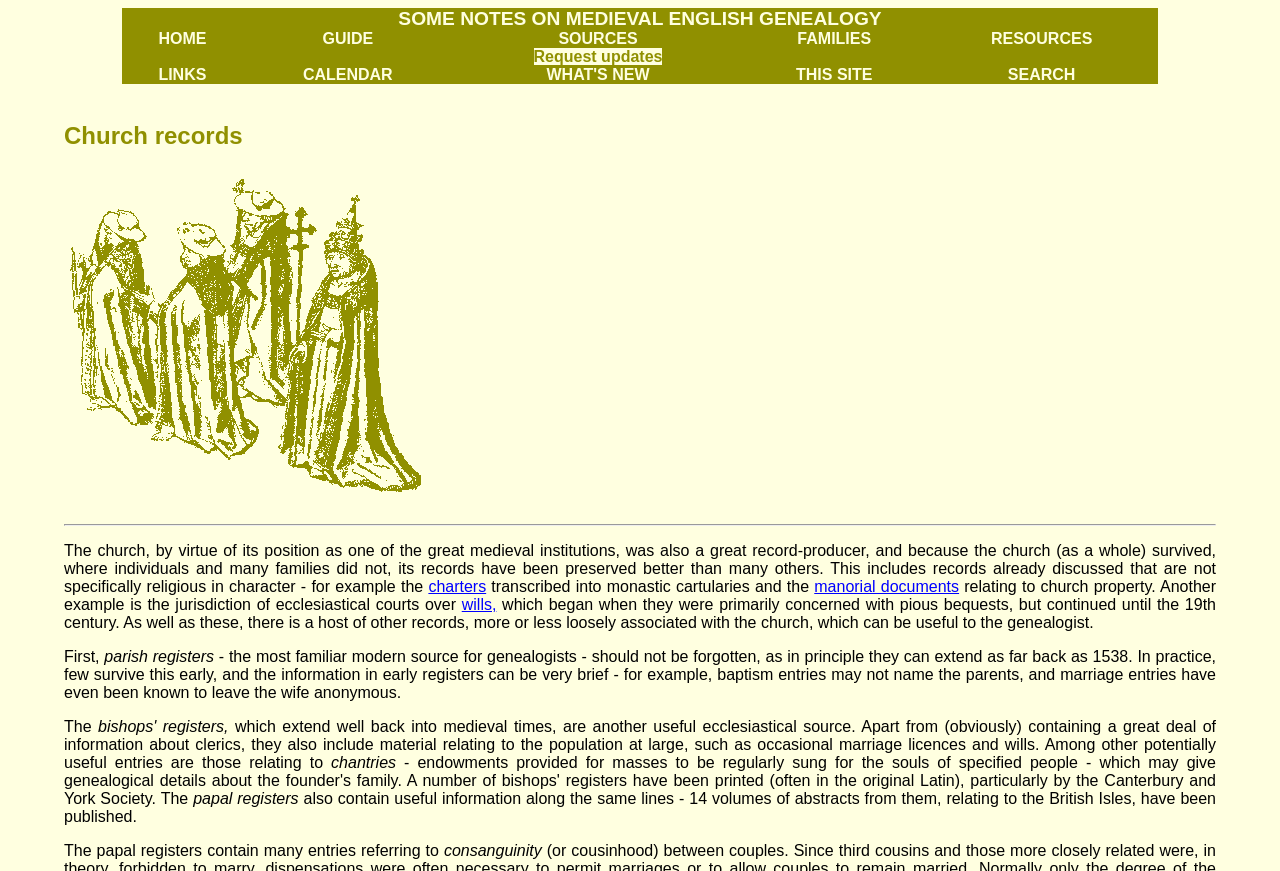Please mark the clickable region by giving the bounding box coordinates needed to complete this instruction: "Click on the SOURCES link".

[0.436, 0.034, 0.498, 0.054]